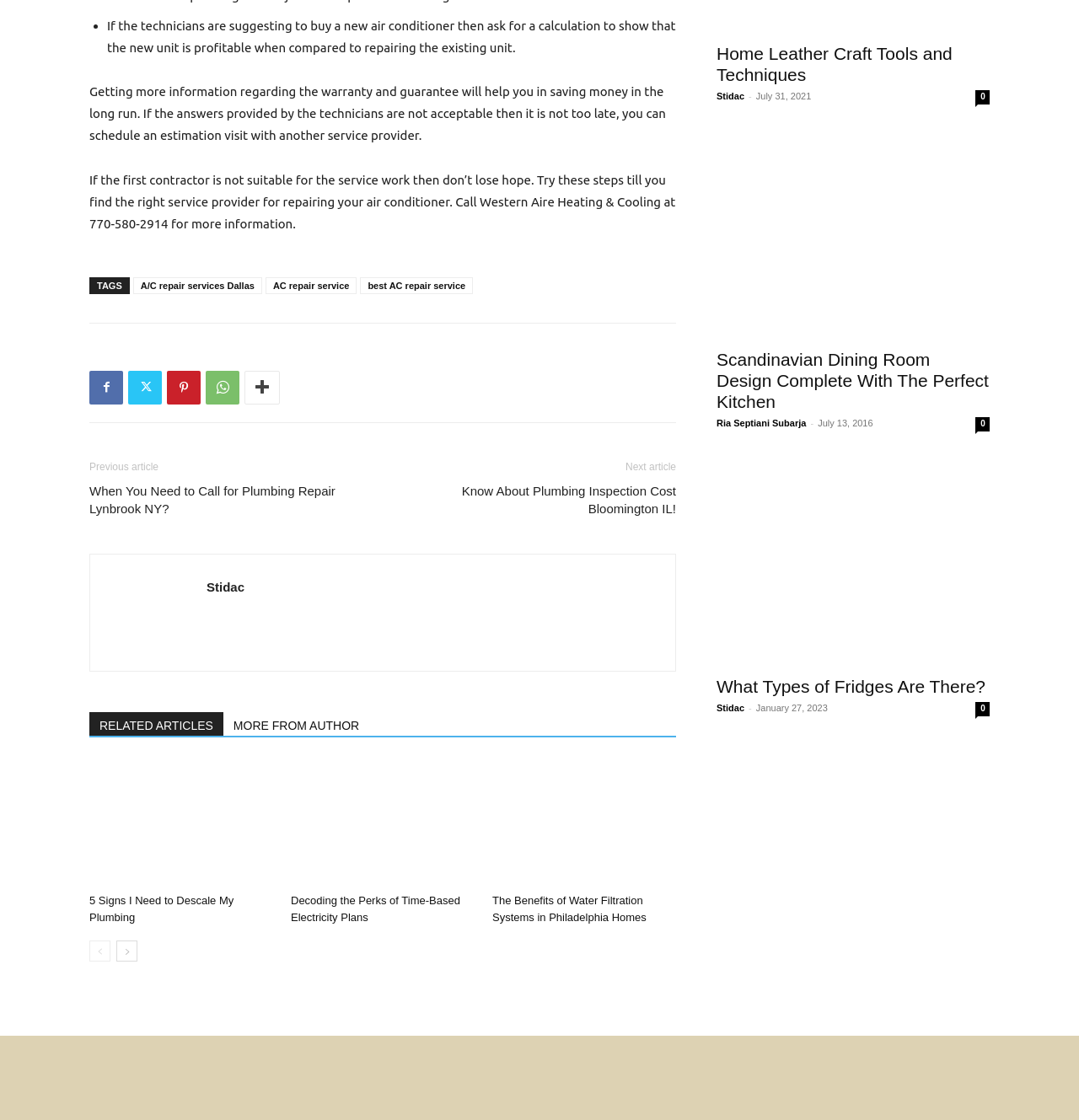Highlight the bounding box coordinates of the element that should be clicked to carry out the following instruction: "Check the 'RELATED ARTICLES MORE FROM AUTHOR' section". The coordinates must be given as four float numbers ranging from 0 to 1, i.e., [left, top, right, bottom].

[0.083, 0.636, 0.627, 0.658]